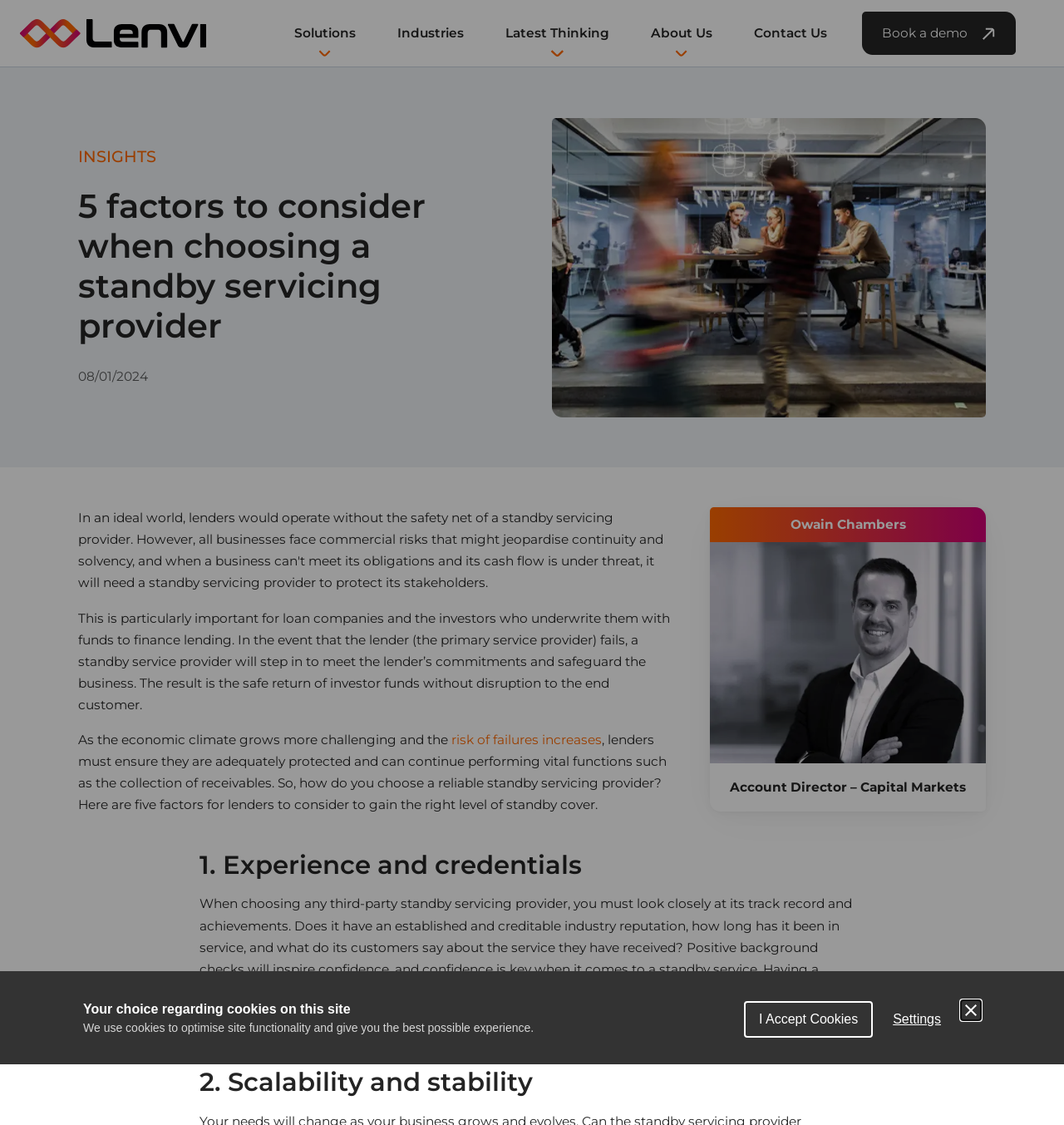What is the role of Owain Chambers?
Utilize the information in the image to give a detailed answer to the question.

The role of Owain Chambers can be found by reading the text associated with his name. The StaticText element with the text 'Owain Chambers' is followed by another StaticText element with the text 'Account Director – Capital Markets', which indicates his role.